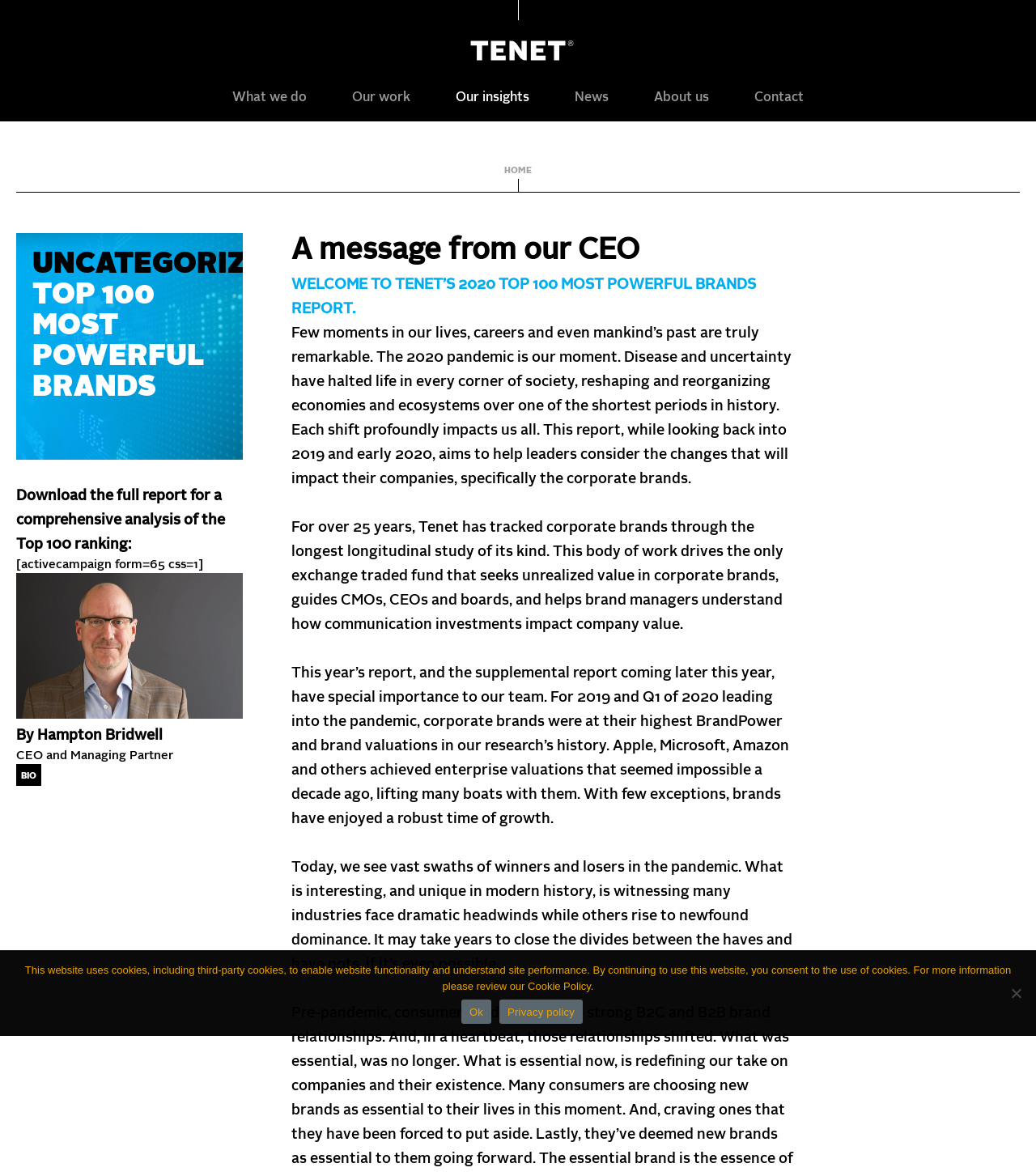Identify the bounding box coordinates of the clickable region to carry out the given instruction: "Click Tenet Partners".

[0.444, 0.034, 0.556, 0.069]